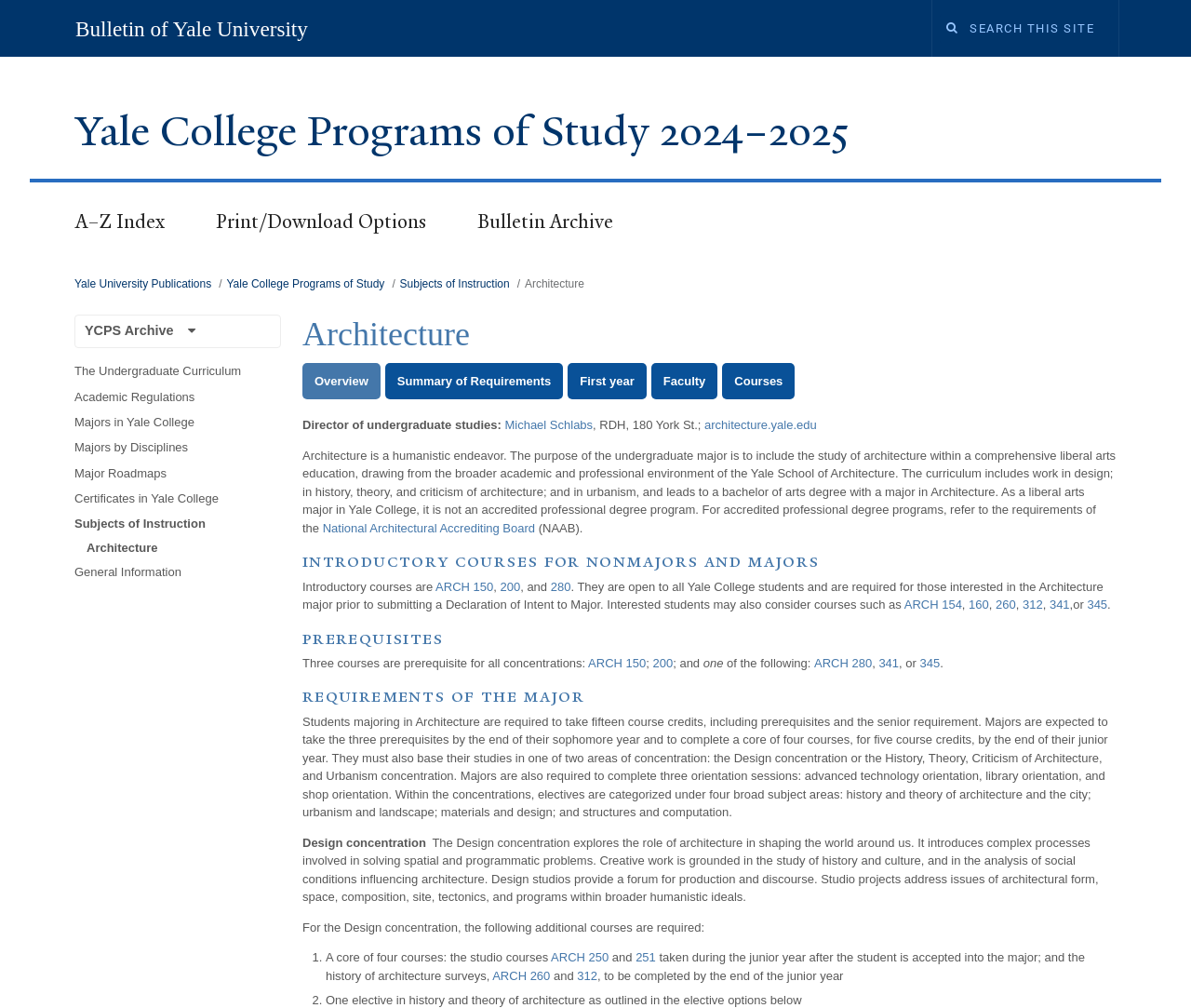Analyze the image and deliver a detailed answer to the question: How many course credits are required to complete the Architecture major?

I found the answer by reading the section 'Requirements of the Major' which mentions that students majoring in Architecture are required to take fifteen course credits.